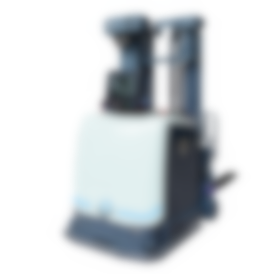Please provide a brief answer to the question using only one word or phrase: 
What is the primary goal of the S-250-1500 Stacker?

Improve workplace productivity and safety